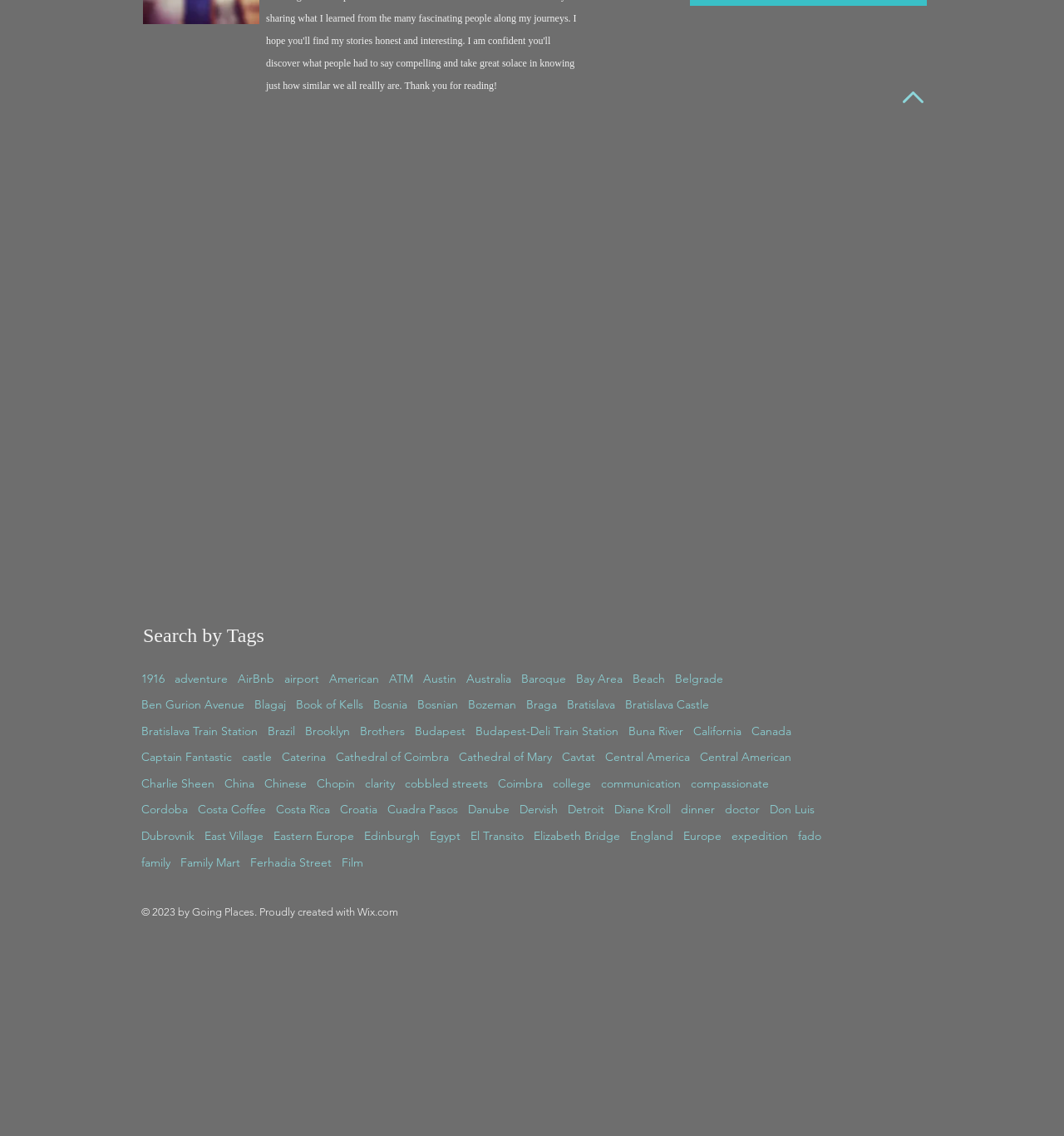Could you provide the bounding box coordinates for the portion of the screen to click to complete this instruction: "Search by tags"?

[0.134, 0.549, 0.358, 0.569]